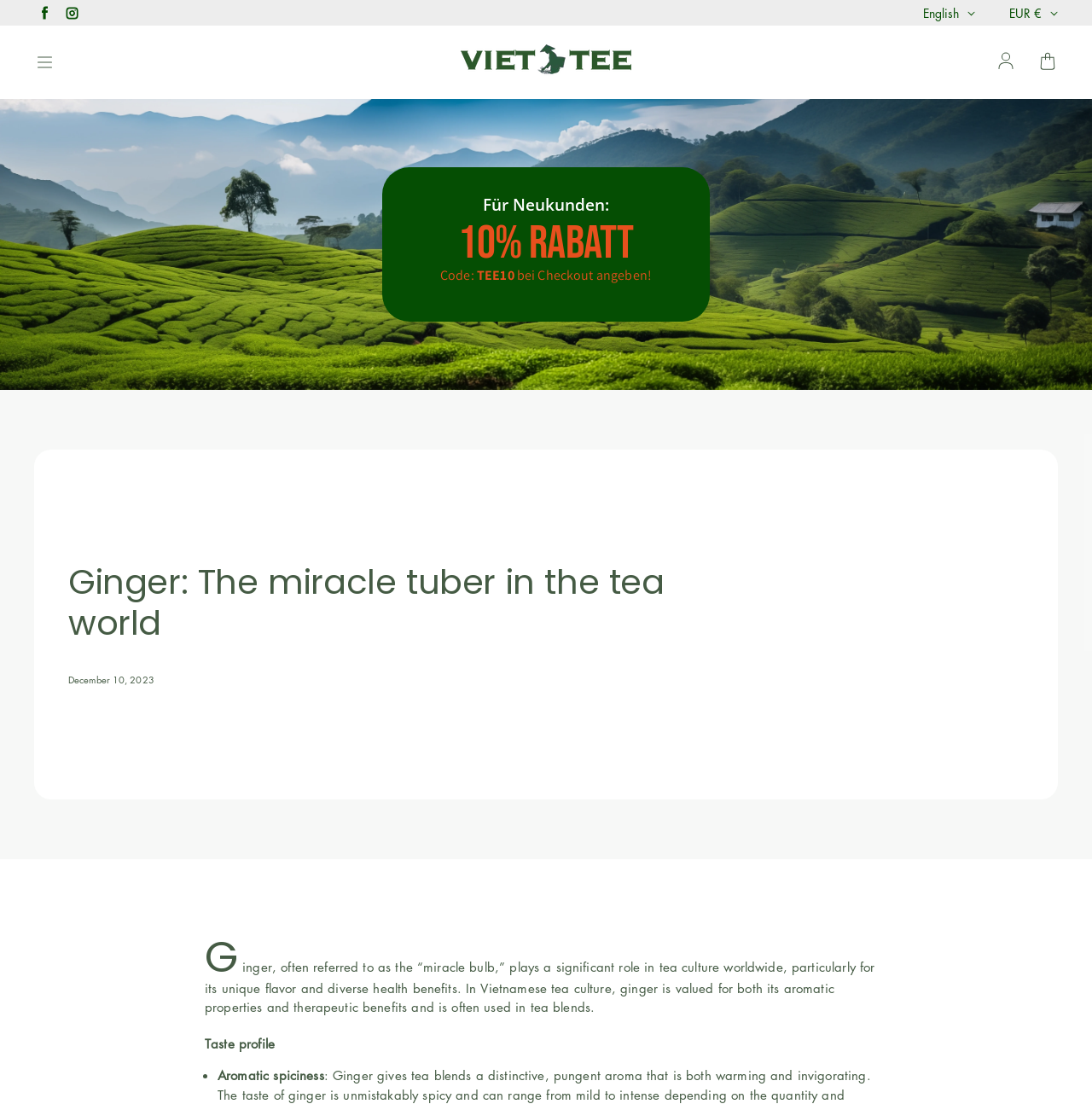What is a characteristic of ginger's taste profile?
Give a comprehensive and detailed explanation for the question.

I found a characteristic of ginger's taste profile by reading the text under the 'Taste profile' heading, which lists 'Aromatic spiciness' as one of the characteristics.